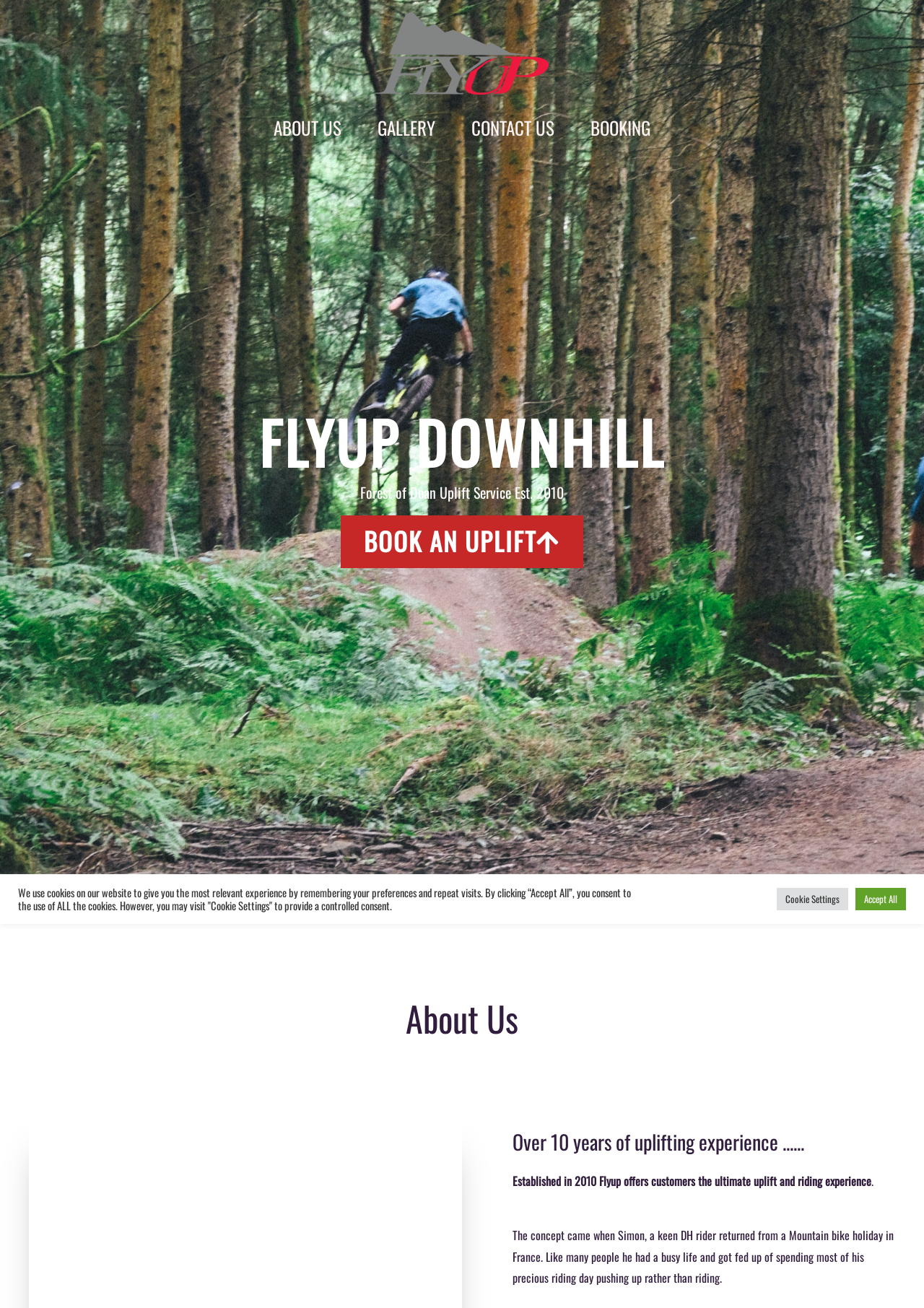Provide a short answer using a single word or phrase for the following question: 
What is the purpose of the 'BOOK AN UPLIFT' button?

To book an uplift